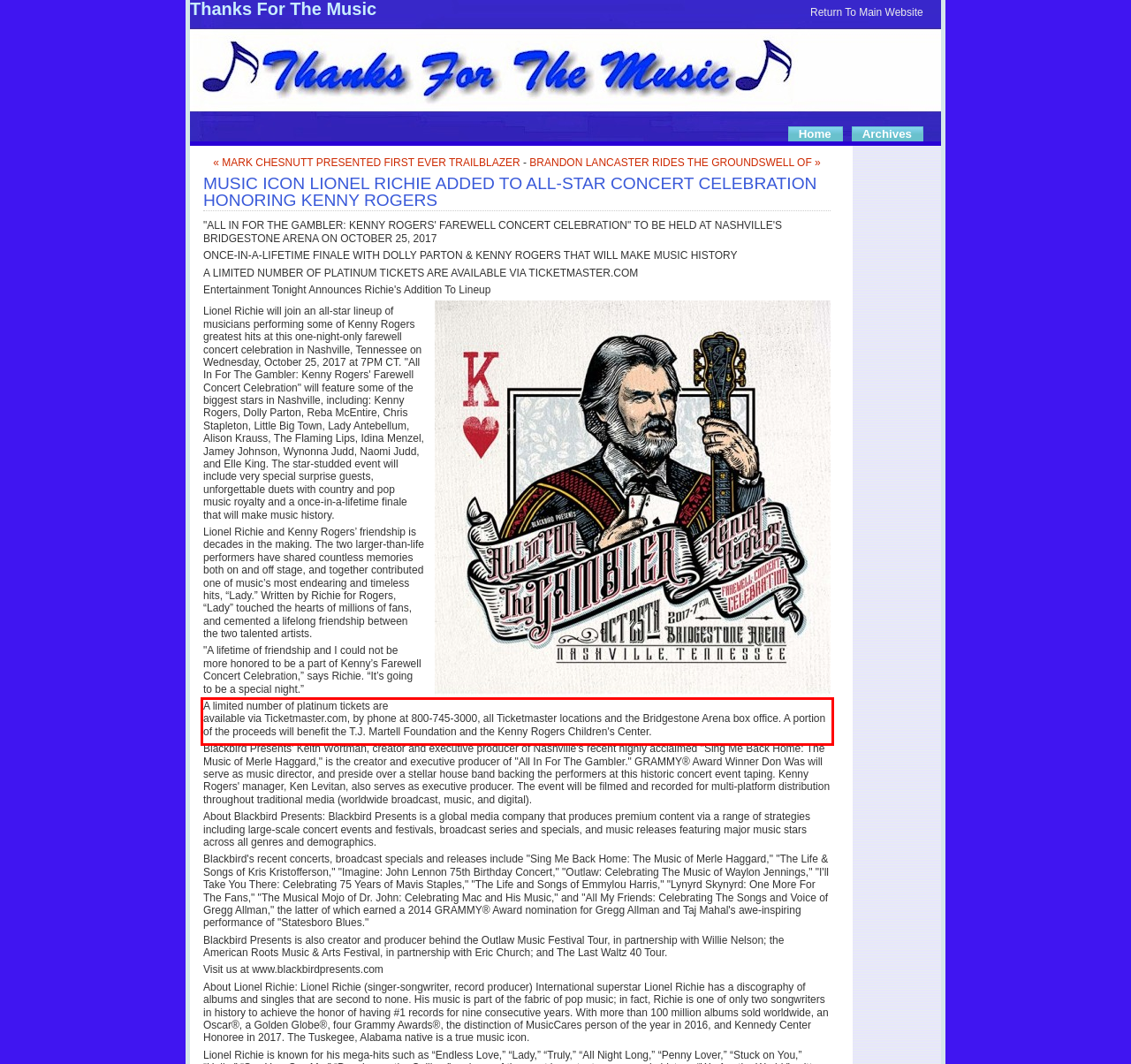You are provided with a screenshot of a webpage that includes a red bounding box. Extract and generate the text content found within the red bounding box.

A limited number of platinum tickets are available via Ticketmaster.com, by phone at 800-745-3000, all Ticketmaster locations and the Bridgestone Arena box office. A portion of the proceeds will benefit the T.J. Martell Foundation and the Kenny Rogers Children's Center.